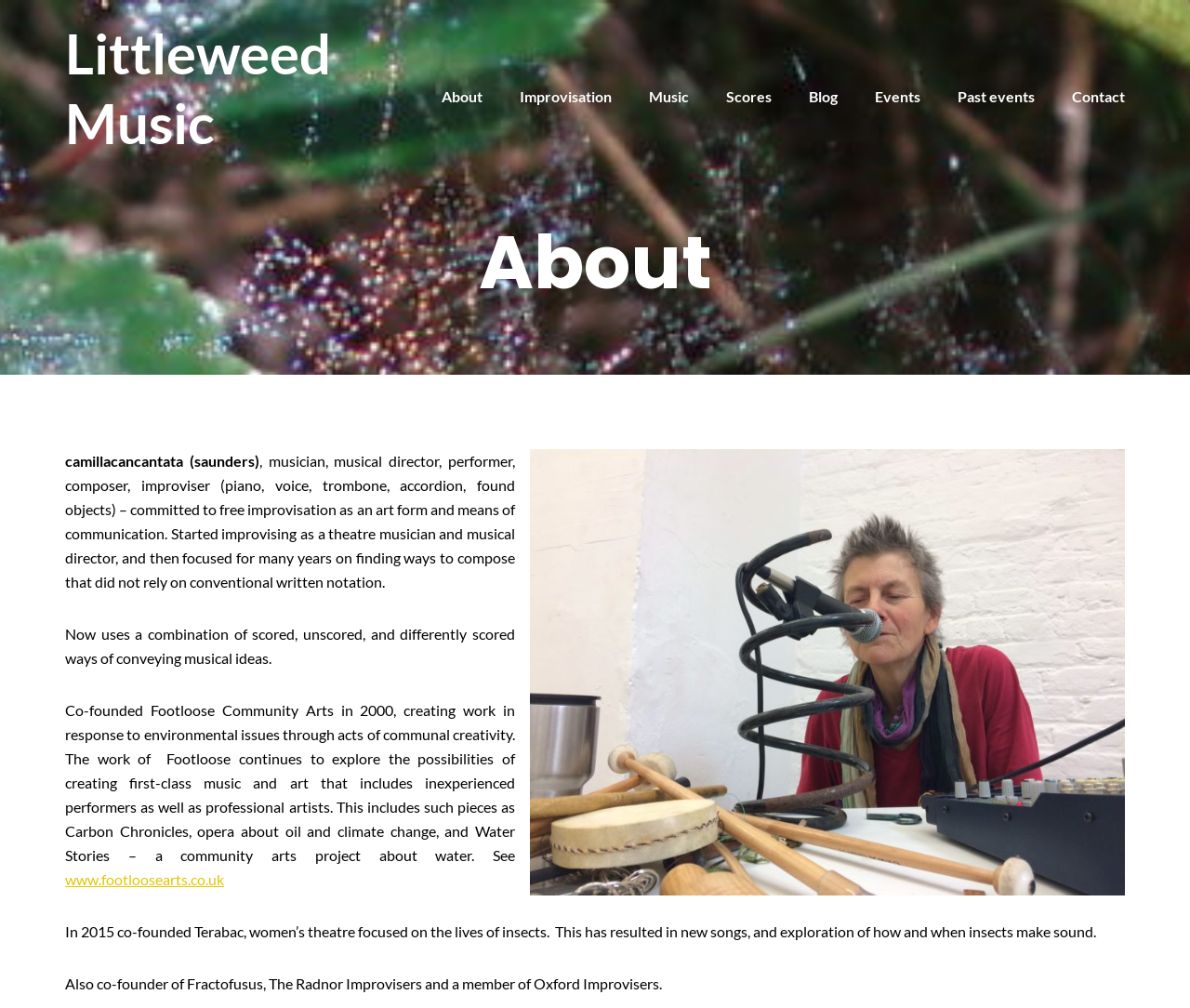Answer the following inquiry with a single word or phrase:
What is the topic of the opera?

oil and climate change